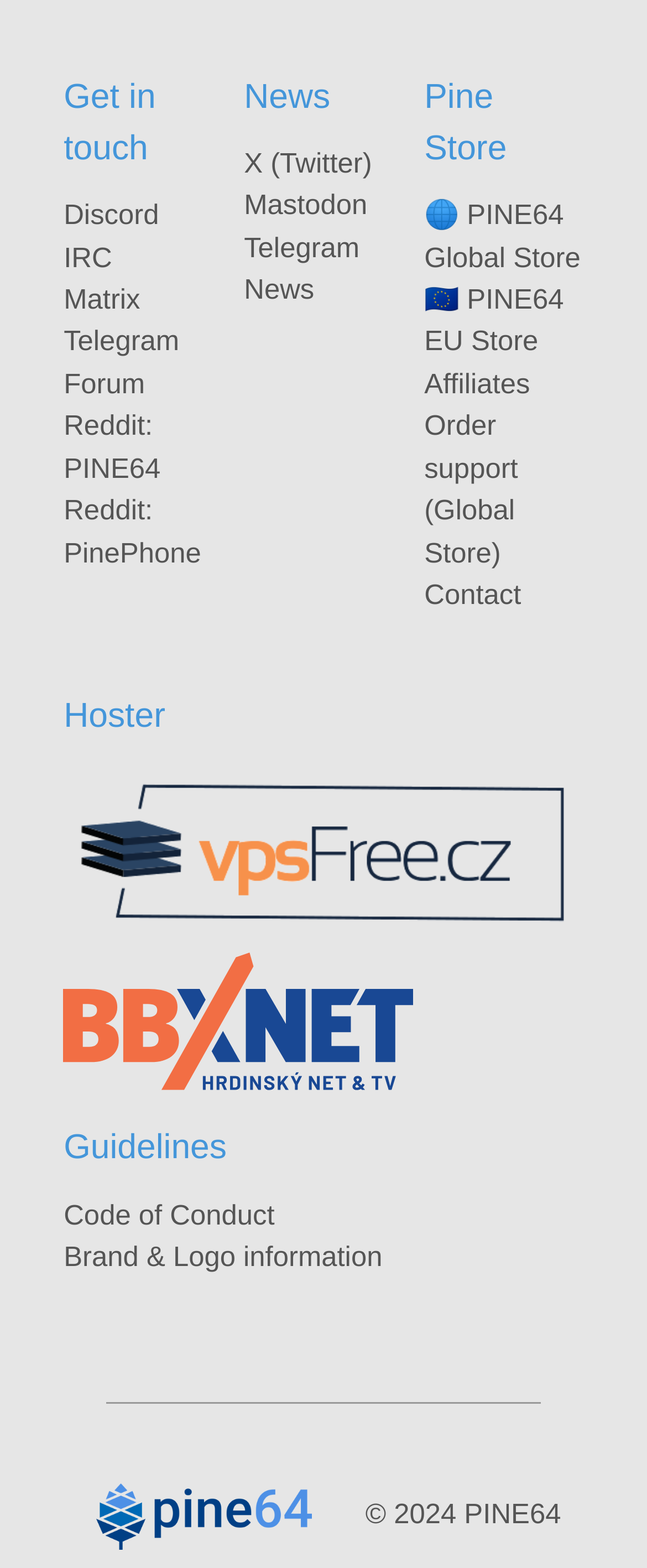Determine the bounding box coordinates of the clickable element to complete this instruction: "Contact the order support team". Provide the coordinates in the format of four float numbers between 0 and 1, [left, top, right, bottom].

[0.656, 0.262, 0.801, 0.362]